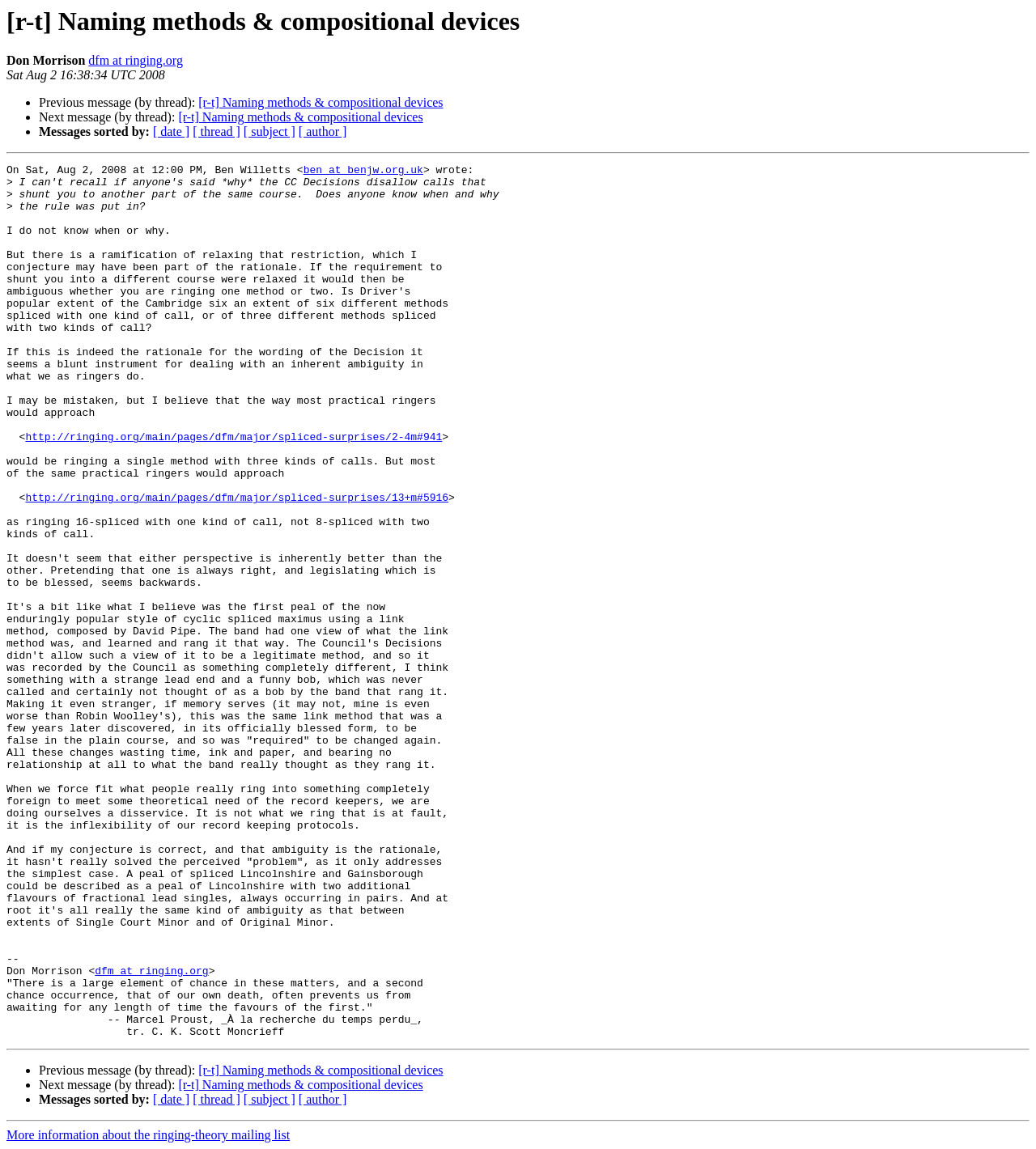Can you provide the bounding box coordinates for the element that should be clicked to implement the instruction: "Click on the link to read the article about husband chooses family over wife quotes"?

None